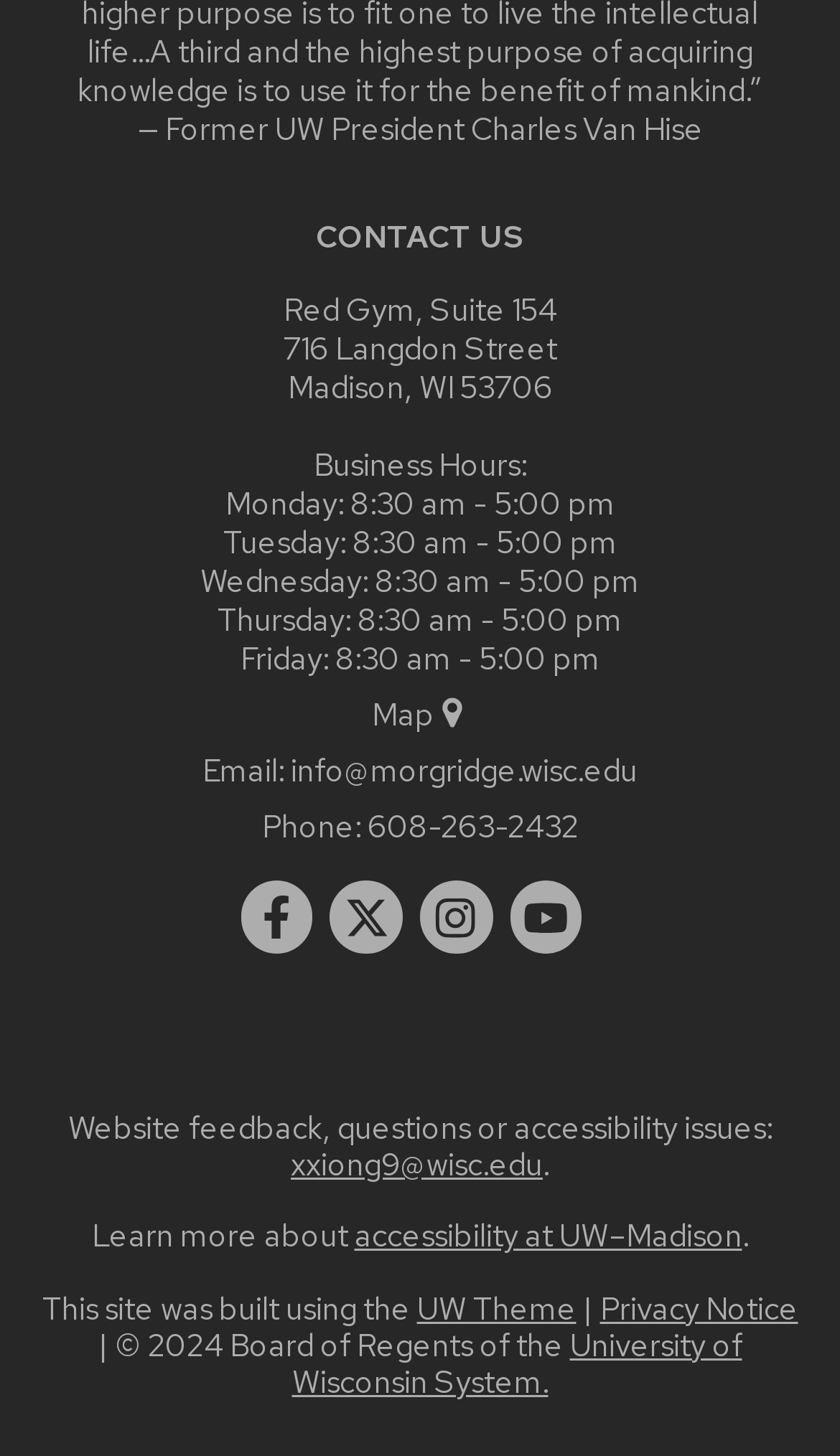Determine the bounding box coordinates of the clickable region to follow the instruction: "Send an email".

[0.346, 0.515, 0.759, 0.543]